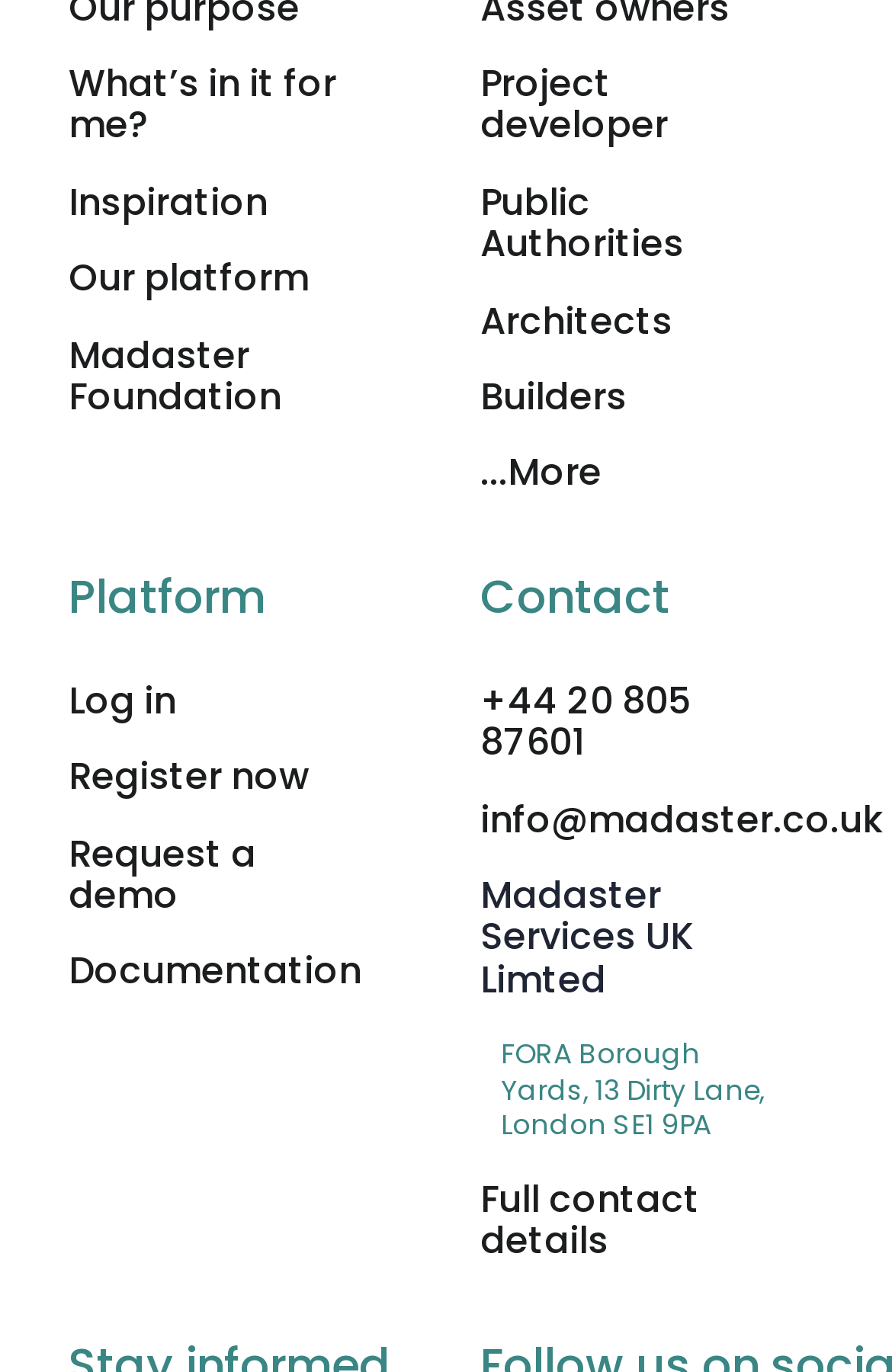What is the phone number in the contact section?
Answer the question with a single word or phrase by looking at the picture.

+44 20 805 87601